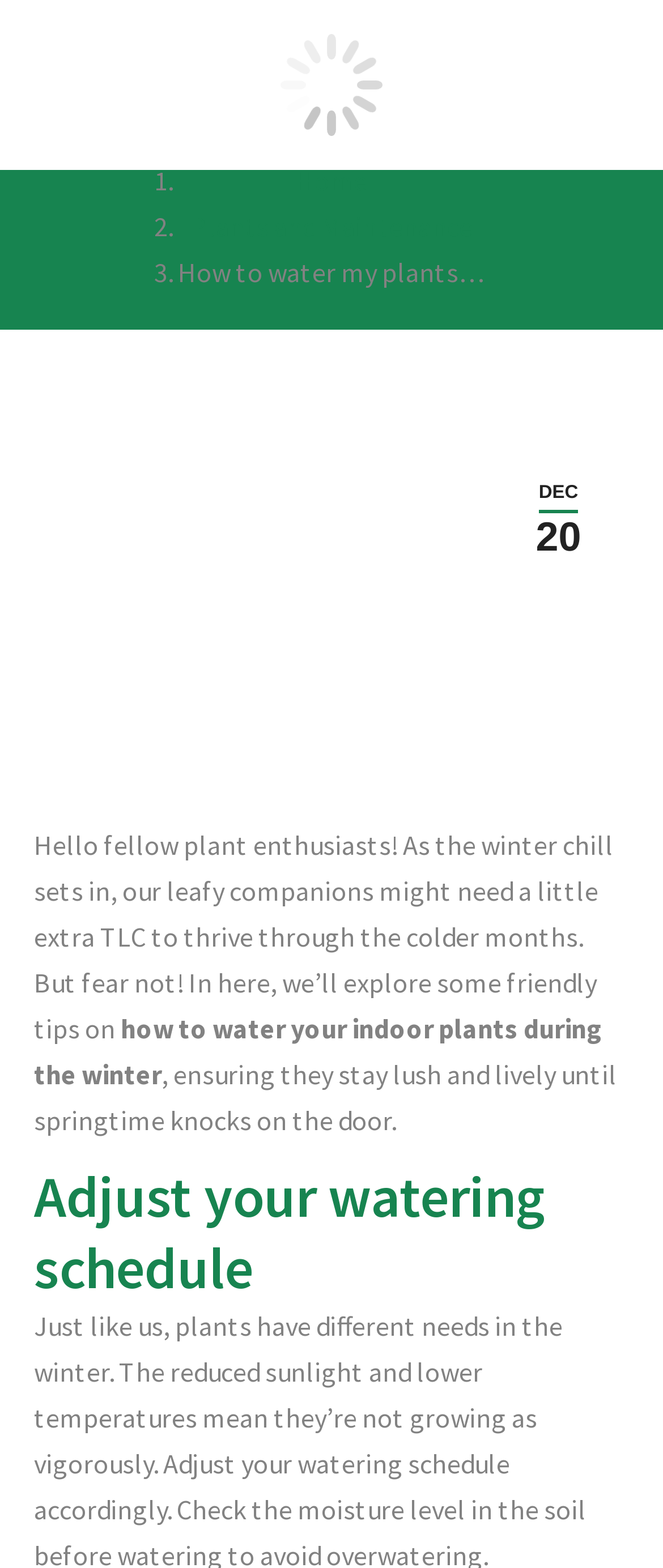Find the primary header on the webpage and provide its text.

HOW TO WATER MY PLANTS IN WINTER?